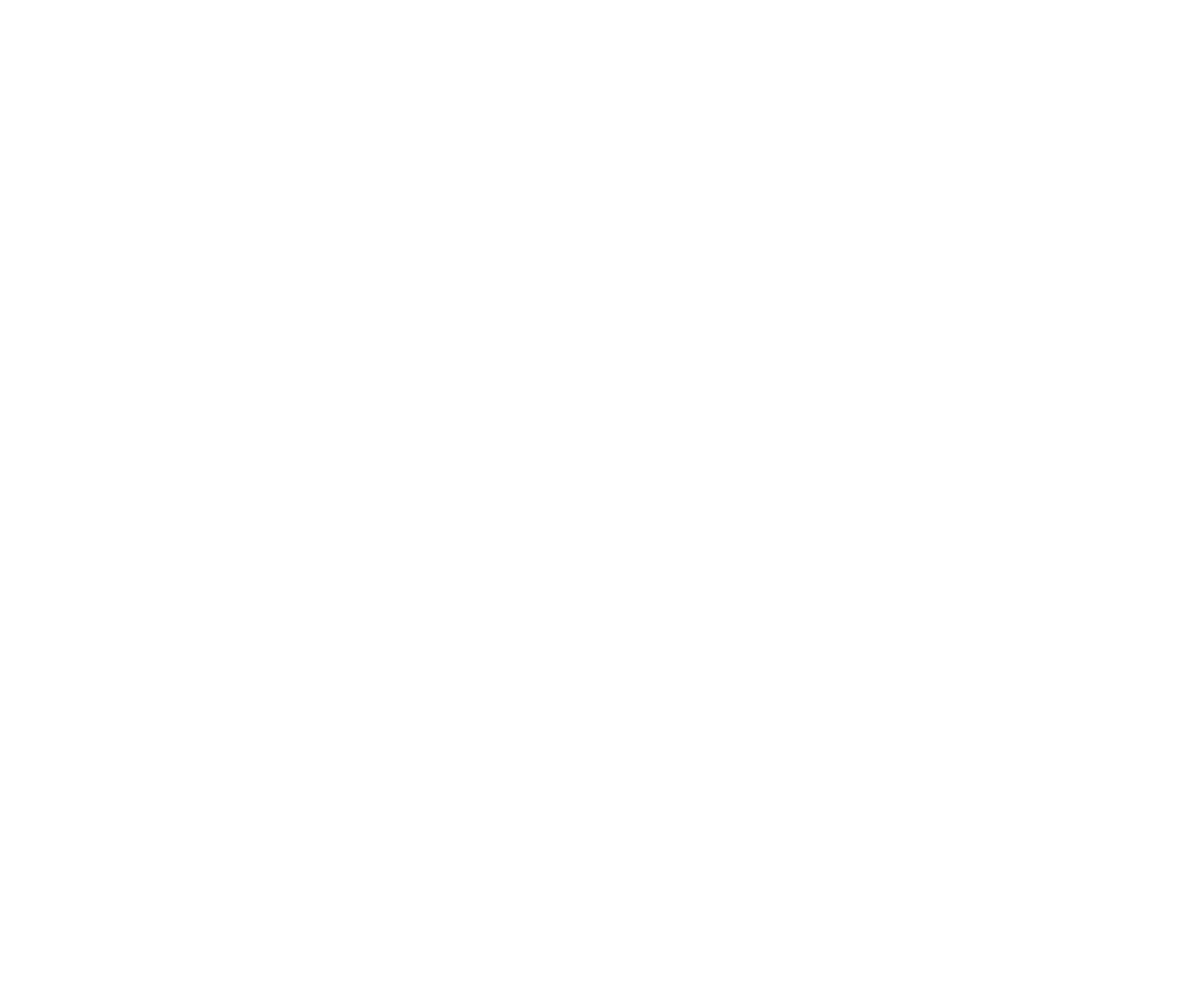Bounding box coordinates must be specified in the format (top-left x, top-left y, bottom-right x, bottom-right y). All values should be floating point numbers between 0 and 1. What are the bounding box coordinates of the UI element described as: STARTUPS

[0.321, 0.134, 0.412, 0.178]